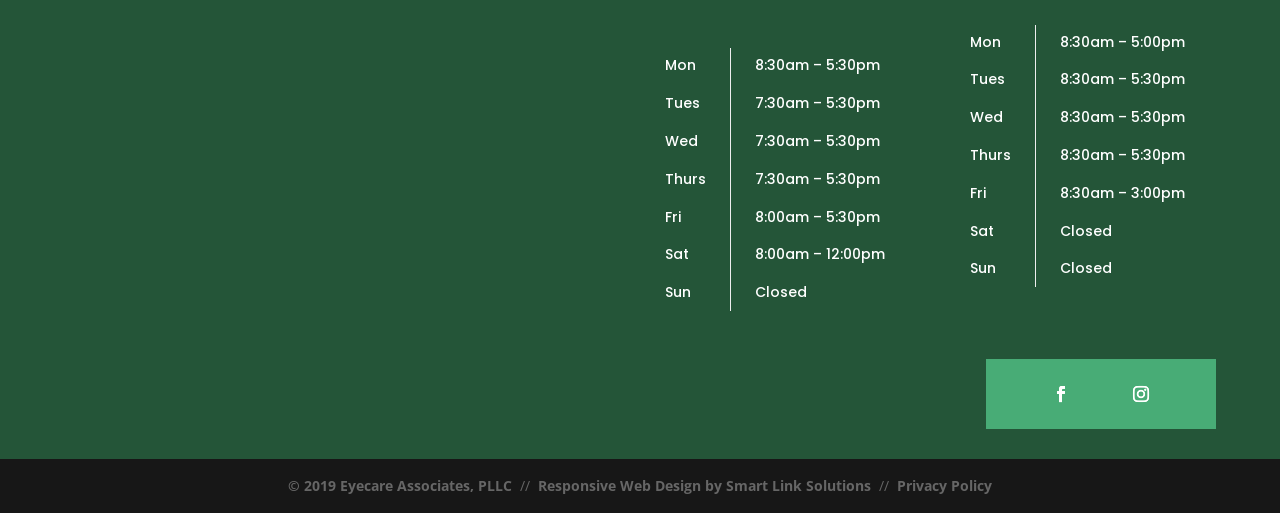Calculate the bounding box coordinates for the UI element based on the following description: "© 2019 Eyecare Associates, PLLC". Ensure the coordinates are four float numbers between 0 and 1, i.e., [left, top, right, bottom].

[0.225, 0.928, 0.4, 0.965]